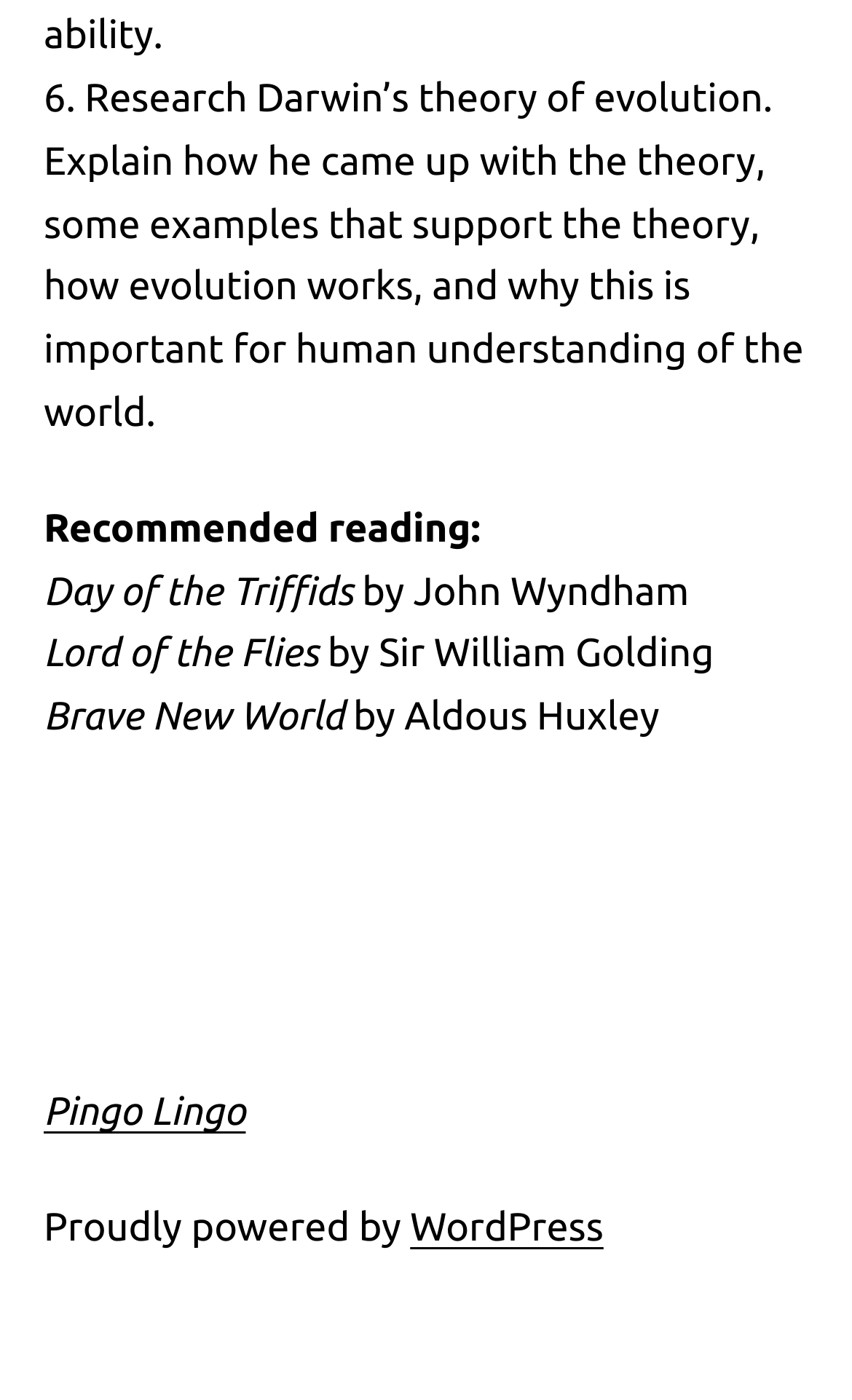What is the topic of research mentioned?
Give a one-word or short-phrase answer derived from the screenshot.

Darwin's theory of evolution